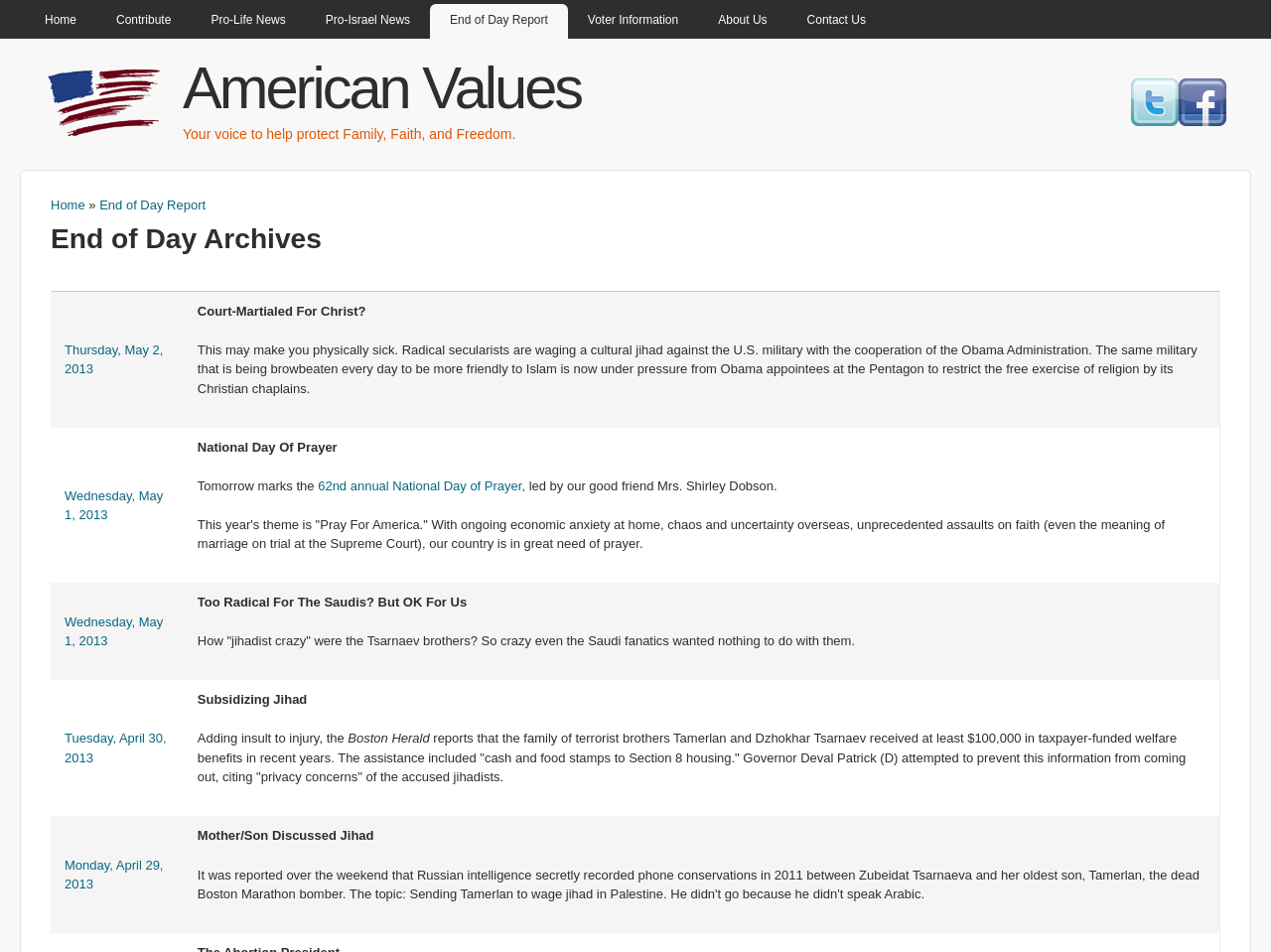Locate the bounding box coordinates of the element that should be clicked to execute the following instruction: "Follow American Values on Twitter".

[0.89, 0.12, 0.927, 0.136]